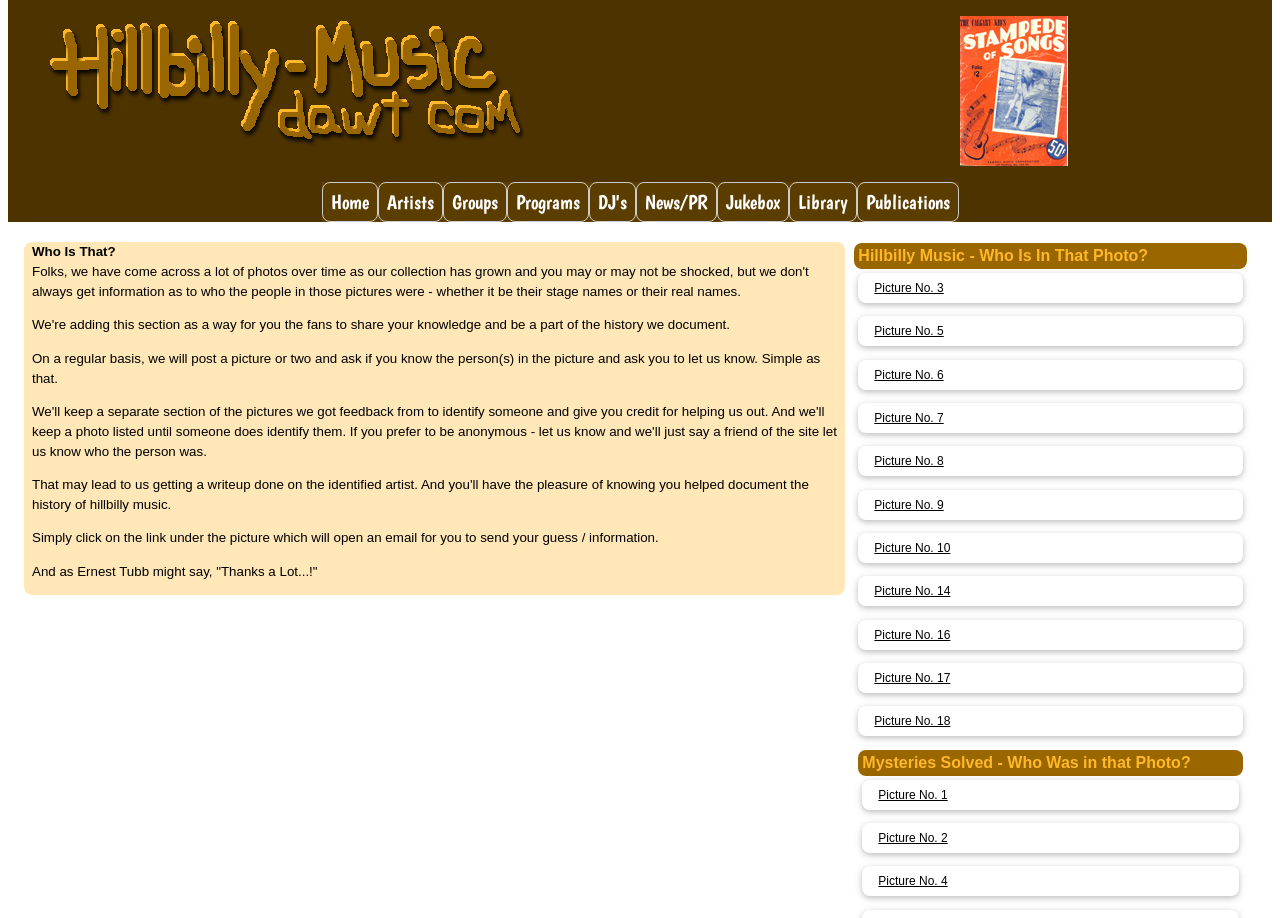Please analyze the image and give a detailed answer to the question:
What is the title of the table below the 'Who Is That?' section?

The table below the 'Who Is That?' section has a title 'Mysteries Solved - Who Was in that Photo?' and contains links to pictures with solved mysteries.